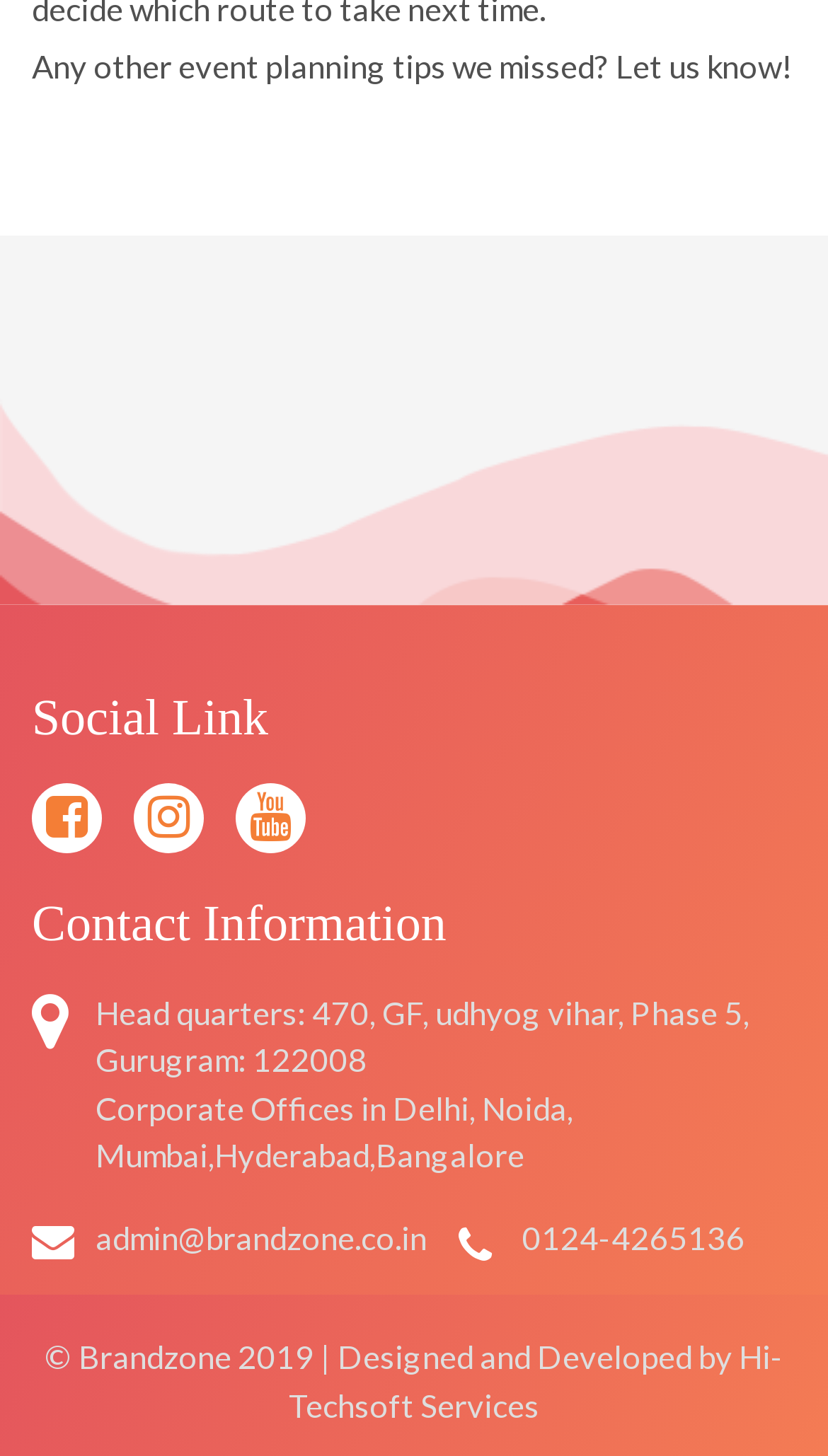Provide the bounding box coordinates of the HTML element this sentence describes: "admin@brandzone.co.in".

[0.115, 0.836, 0.515, 0.862]